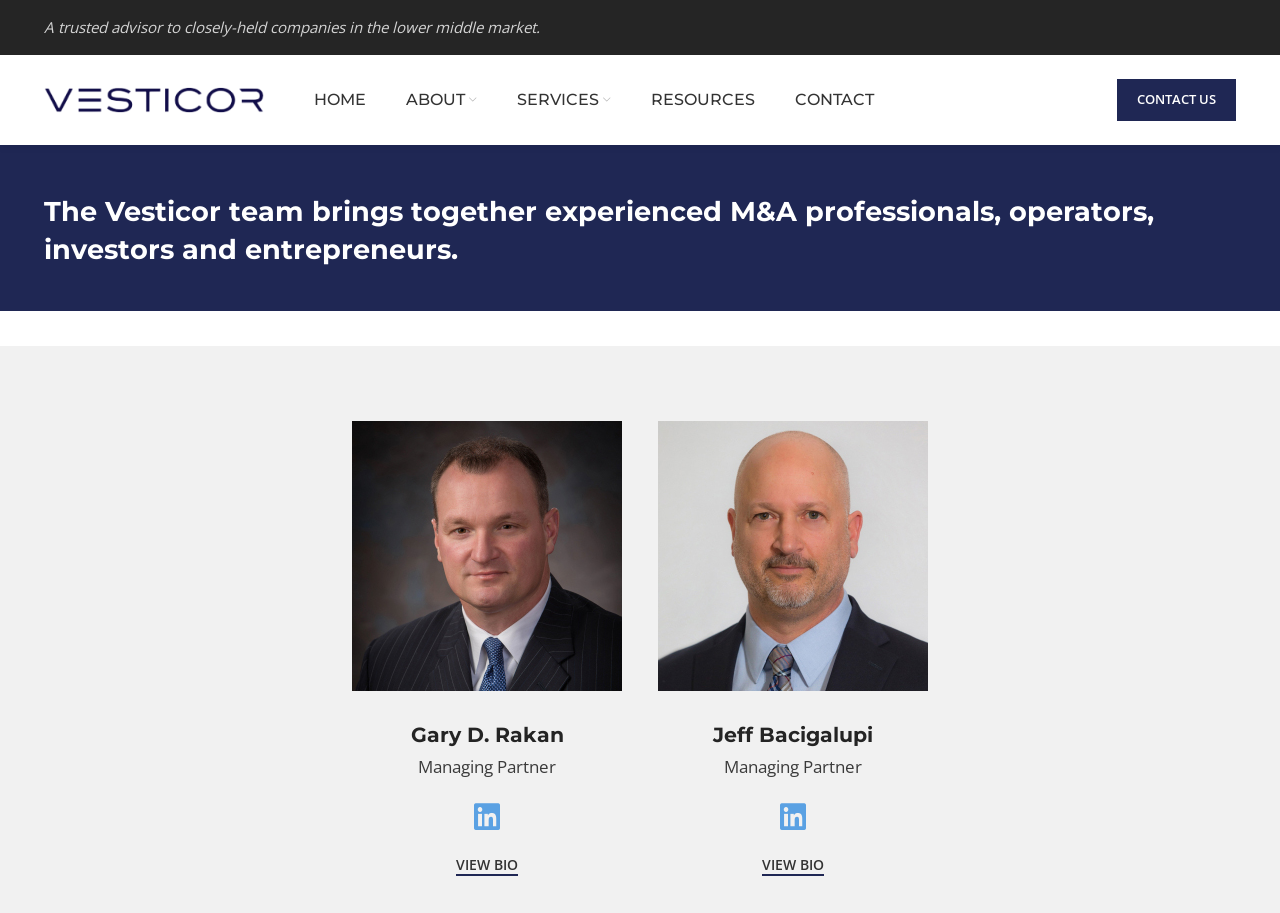How many navigation links are there?
Using the image, respond with a single word or phrase.

5